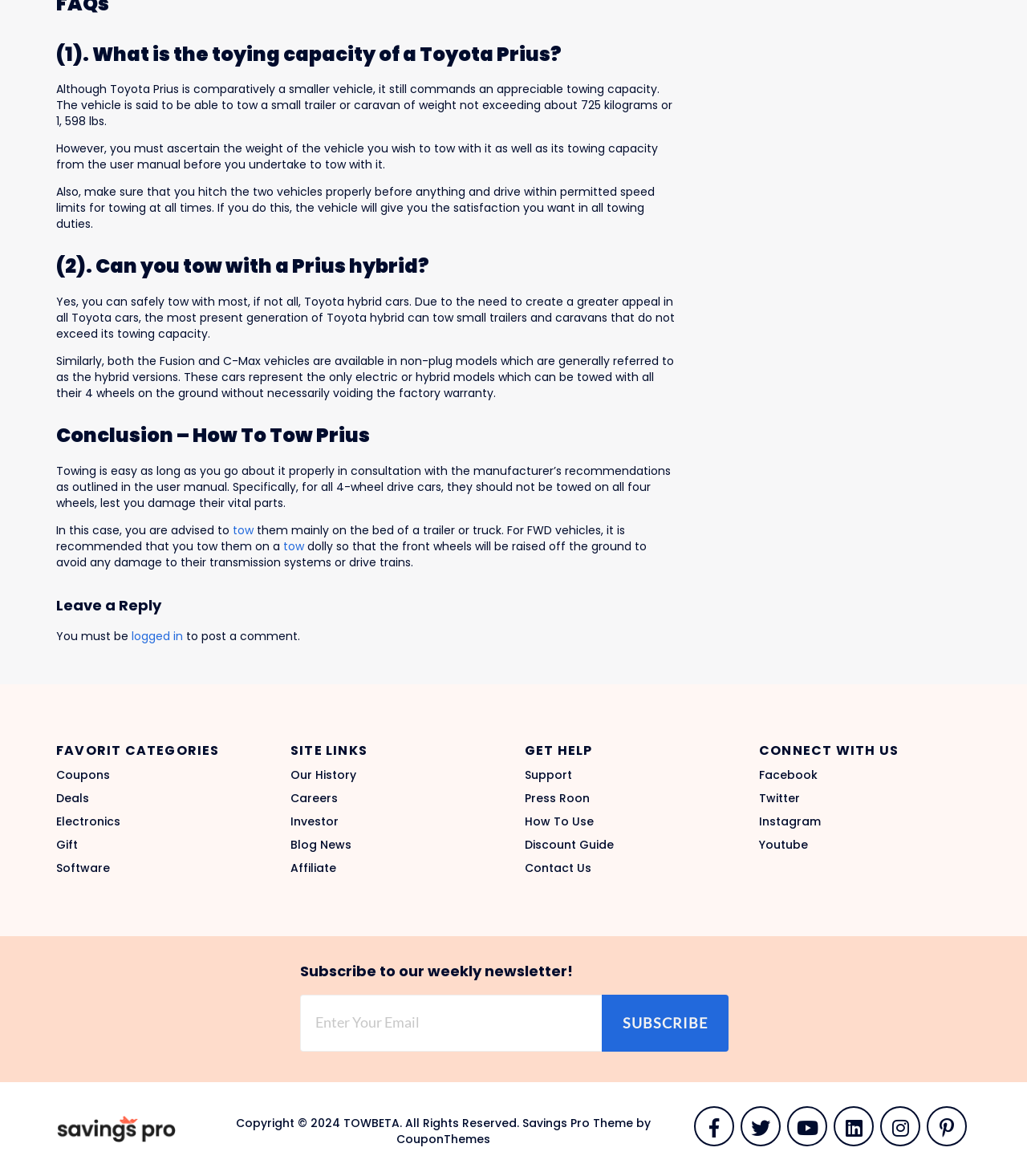Please study the image and answer the question comprehensively:
Can you tow with a Prius hybrid?

The answer can be found in the second section of the webpage, which states that yes, you can safely tow with most, if not all, Toyota hybrid cars.